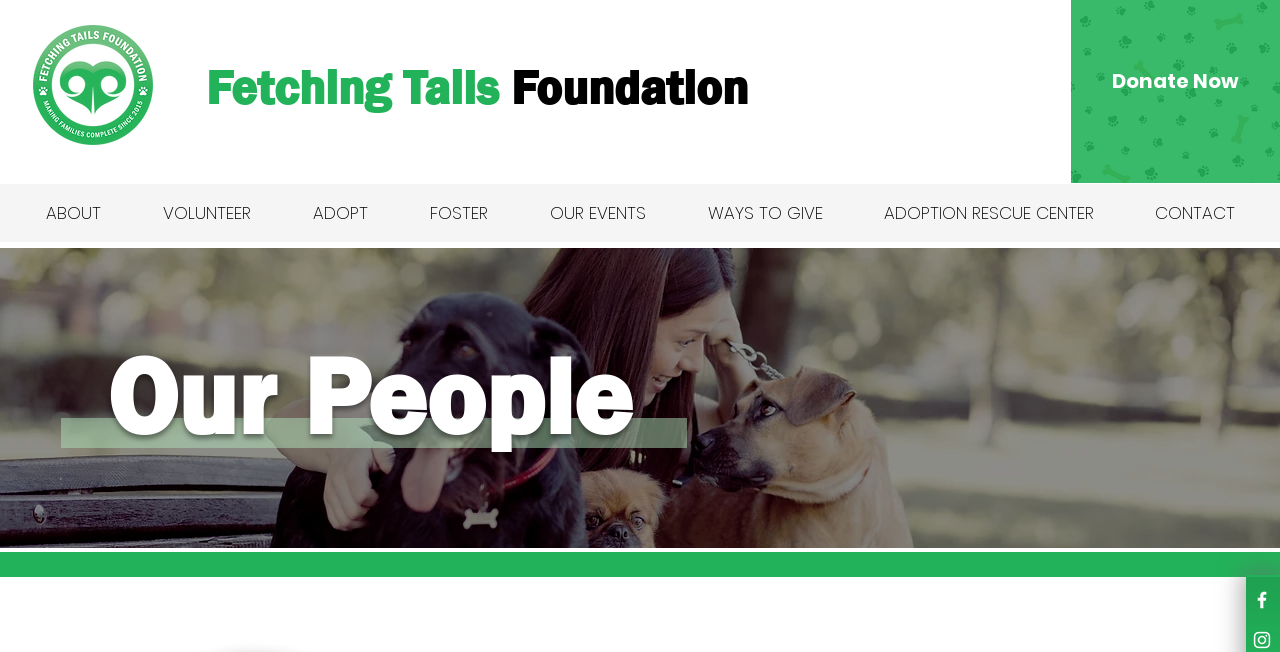Determine the bounding box coordinates of the UI element described below. Use the format (top-left x, top-left y, bottom-right x, bottom-right y) with floating point numbers between 0 and 1: ABOUT

[0.012, 0.296, 0.103, 0.357]